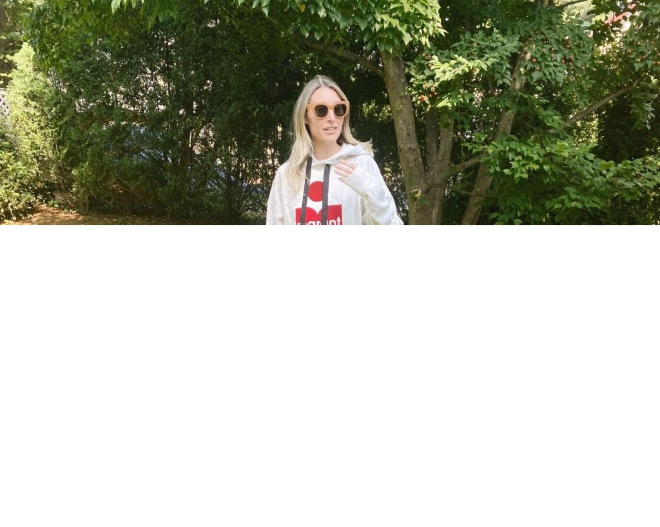What is the setting of the image?
Look at the image and respond with a single word or a short phrase.

Outdoor